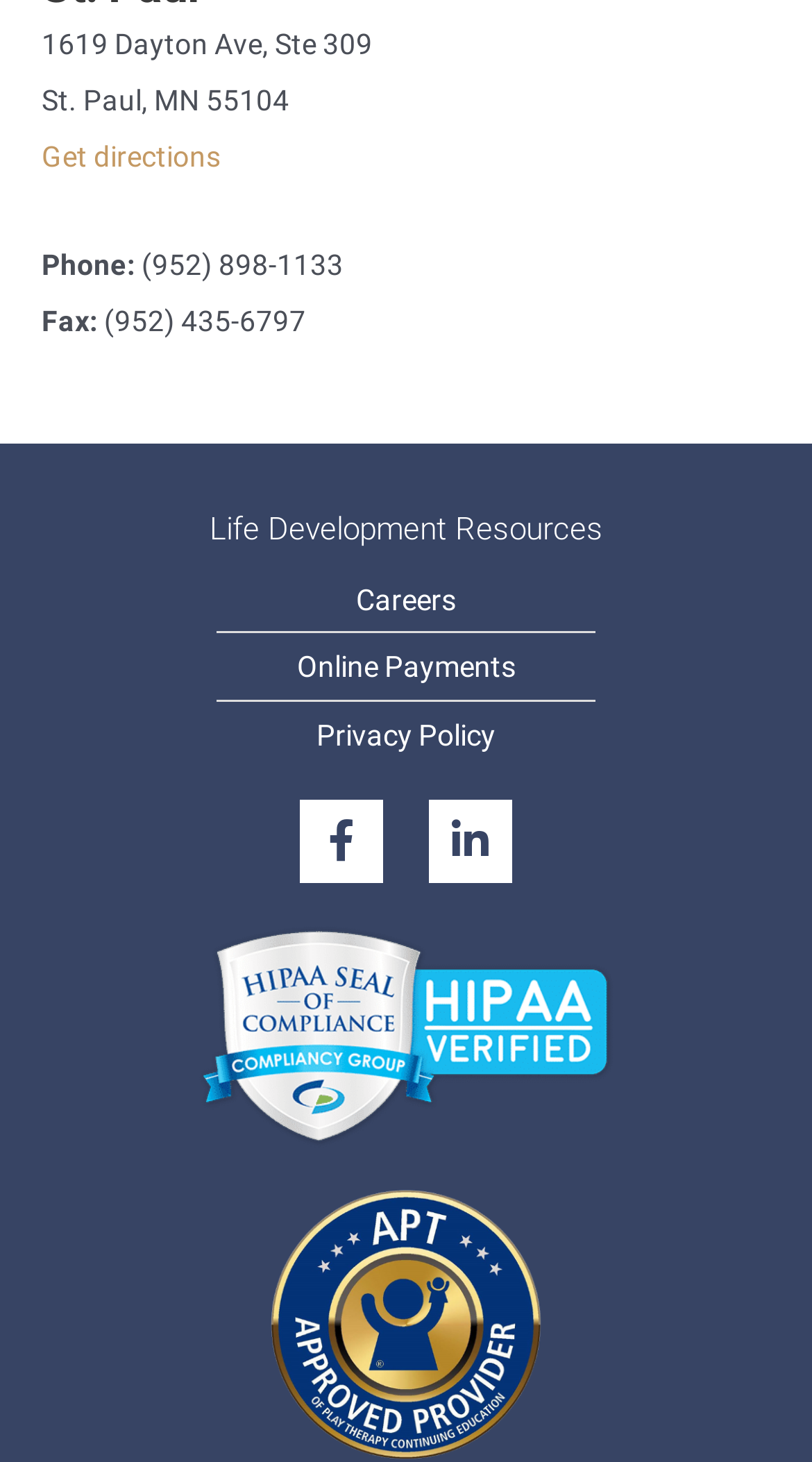What social media platforms are linked on the webpage?
Kindly answer the question with as much detail as you can.

I found the social media links by looking at the link elements with icons, which are located at the bottom of the webpage. The icons are labeled as 'Facebook-f' and 'Linkedin-in', indicating the corresponding social media platforms.